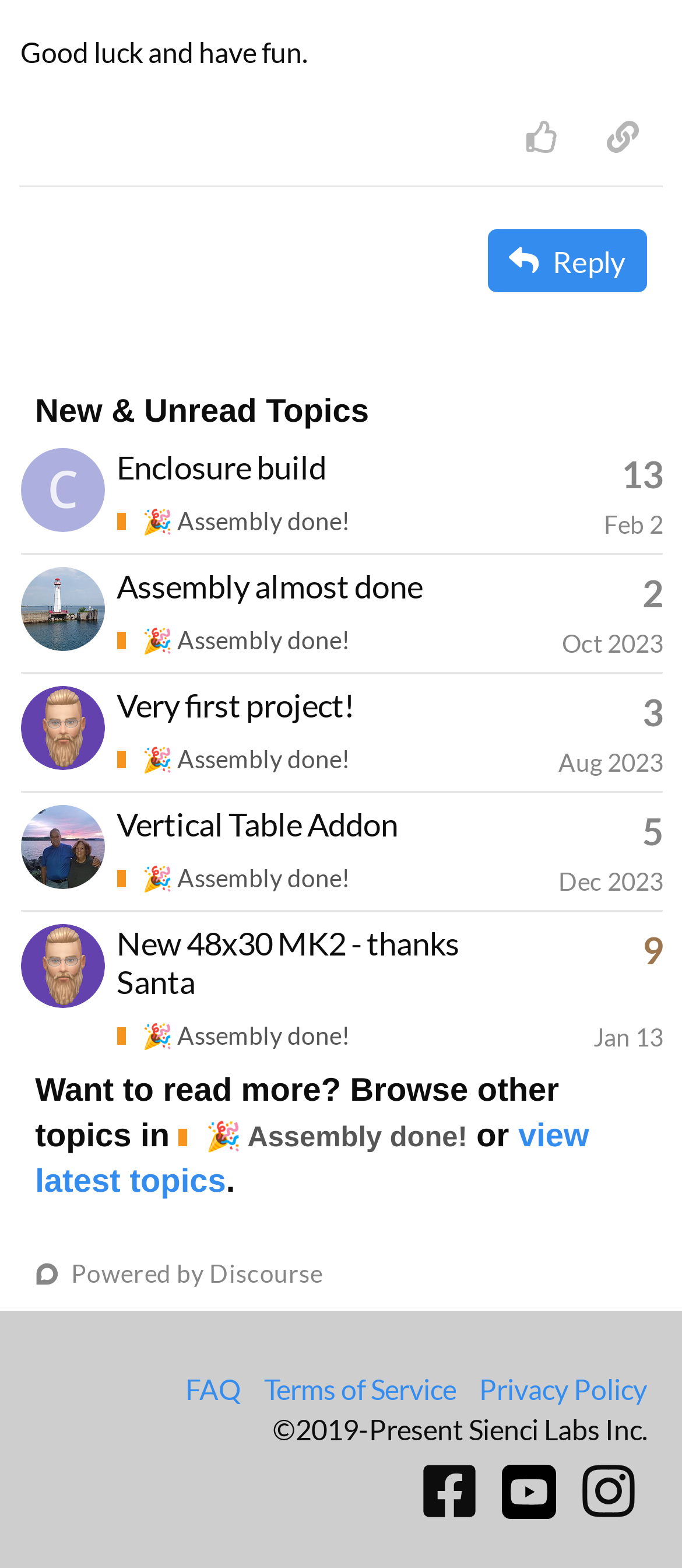Show me the bounding box coordinates of the clickable region to achieve the task as per the instruction: "Click the 'Reply' button".

[0.715, 0.146, 0.949, 0.187]